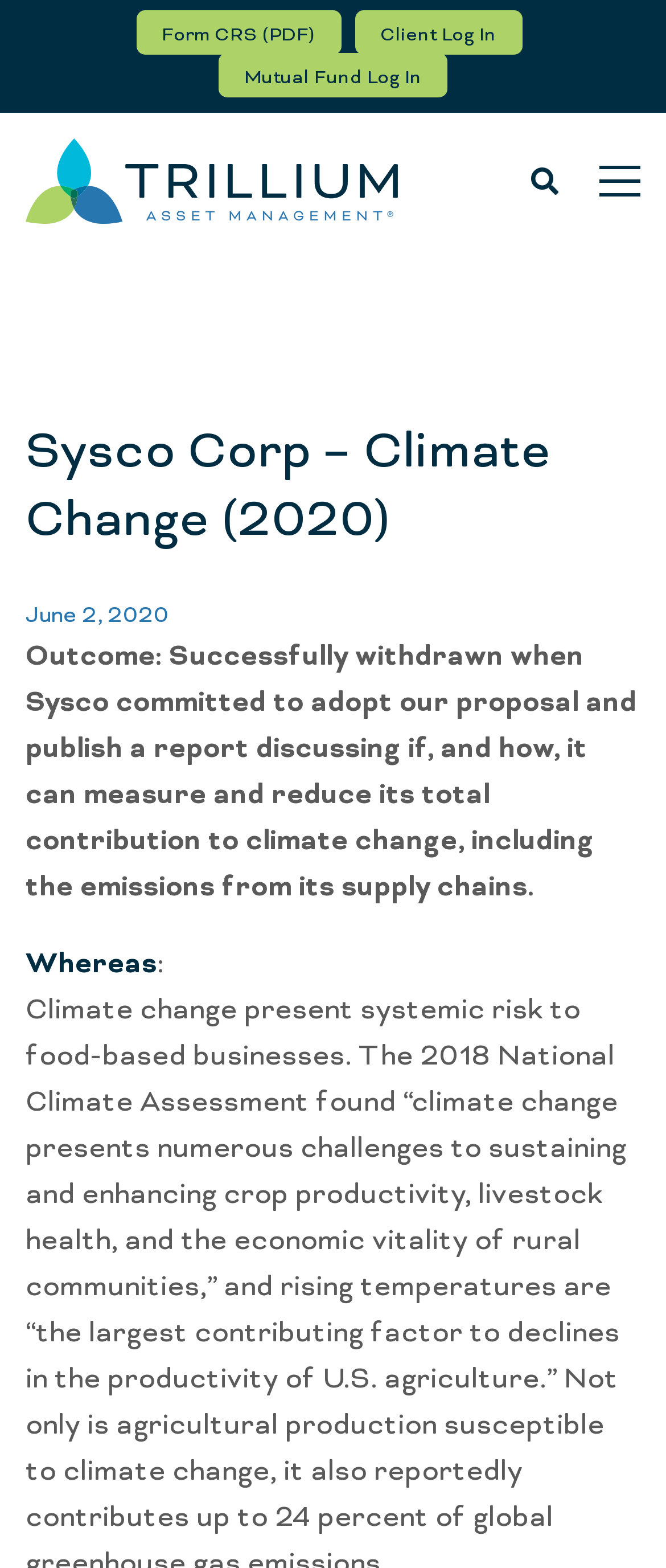Please extract the primary headline from the webpage.

Sysco Corp – Climate Change (2020)